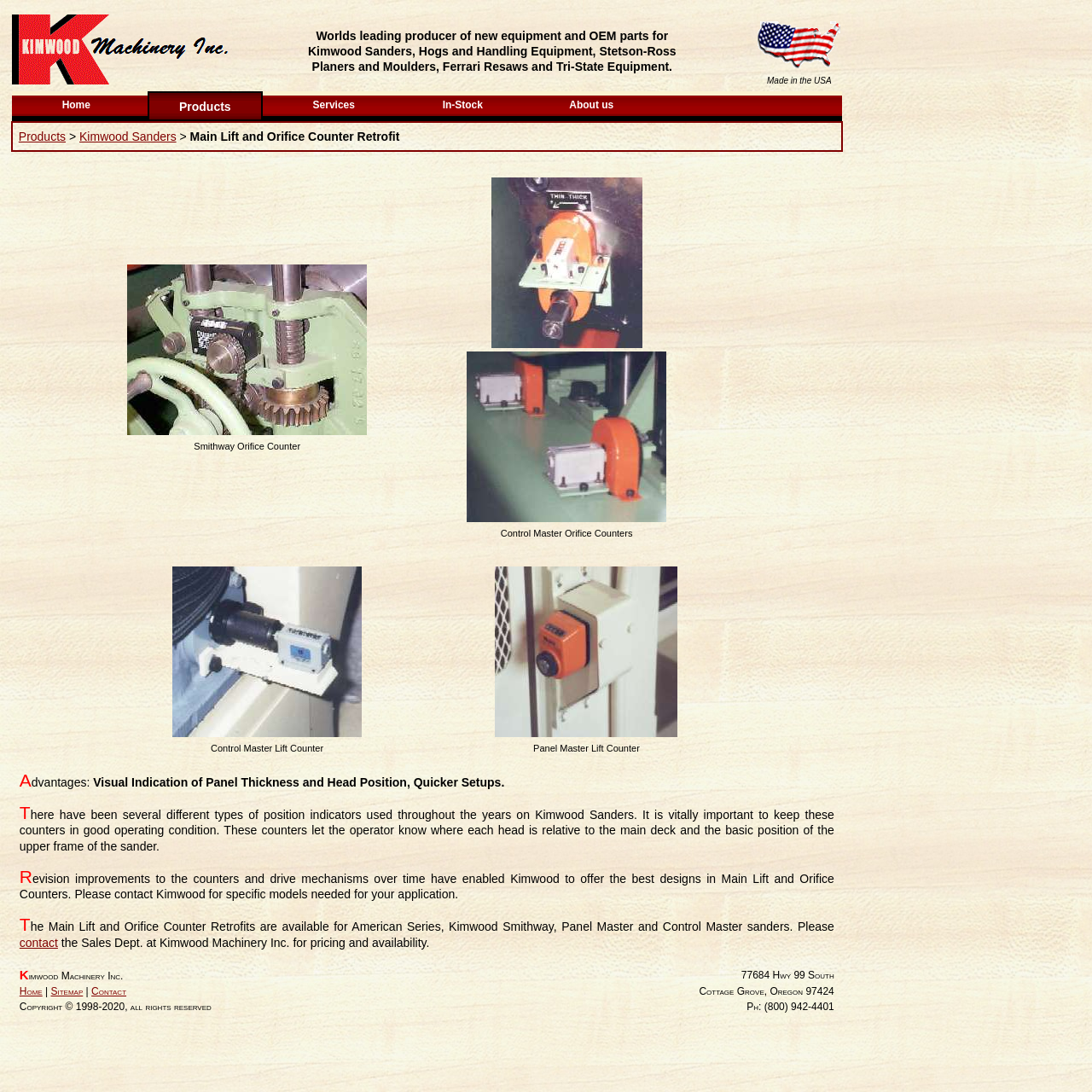Please reply to the following question with a single word or a short phrase:
What is the importance of keeping counters in good operating condition?

To keep counters in good operating condition